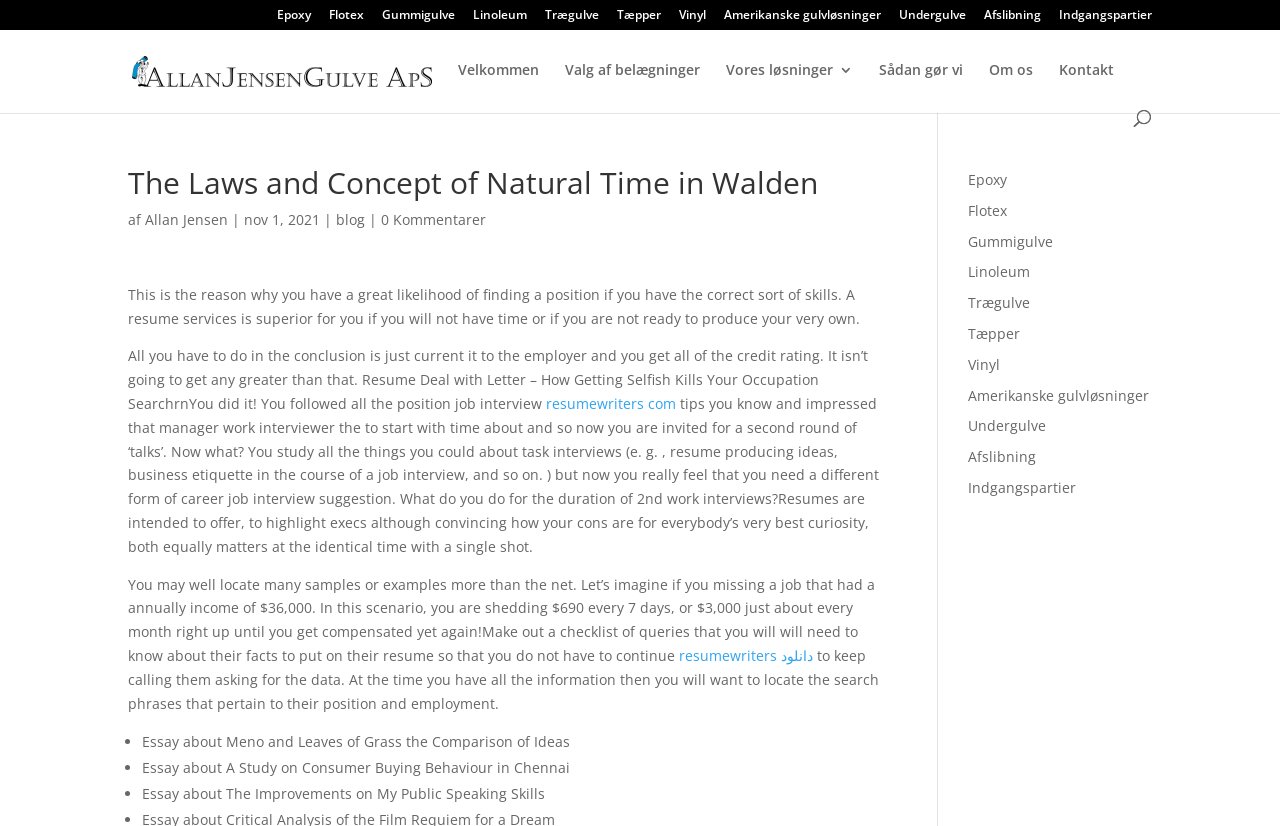What is the text of the search box?
Provide a well-explained and detailed answer to the question.

The search box can be identified by looking at the input field located at the top of the webpage. The text of the search box is 'Søg efter:', which is Danish for 'Search for:'.